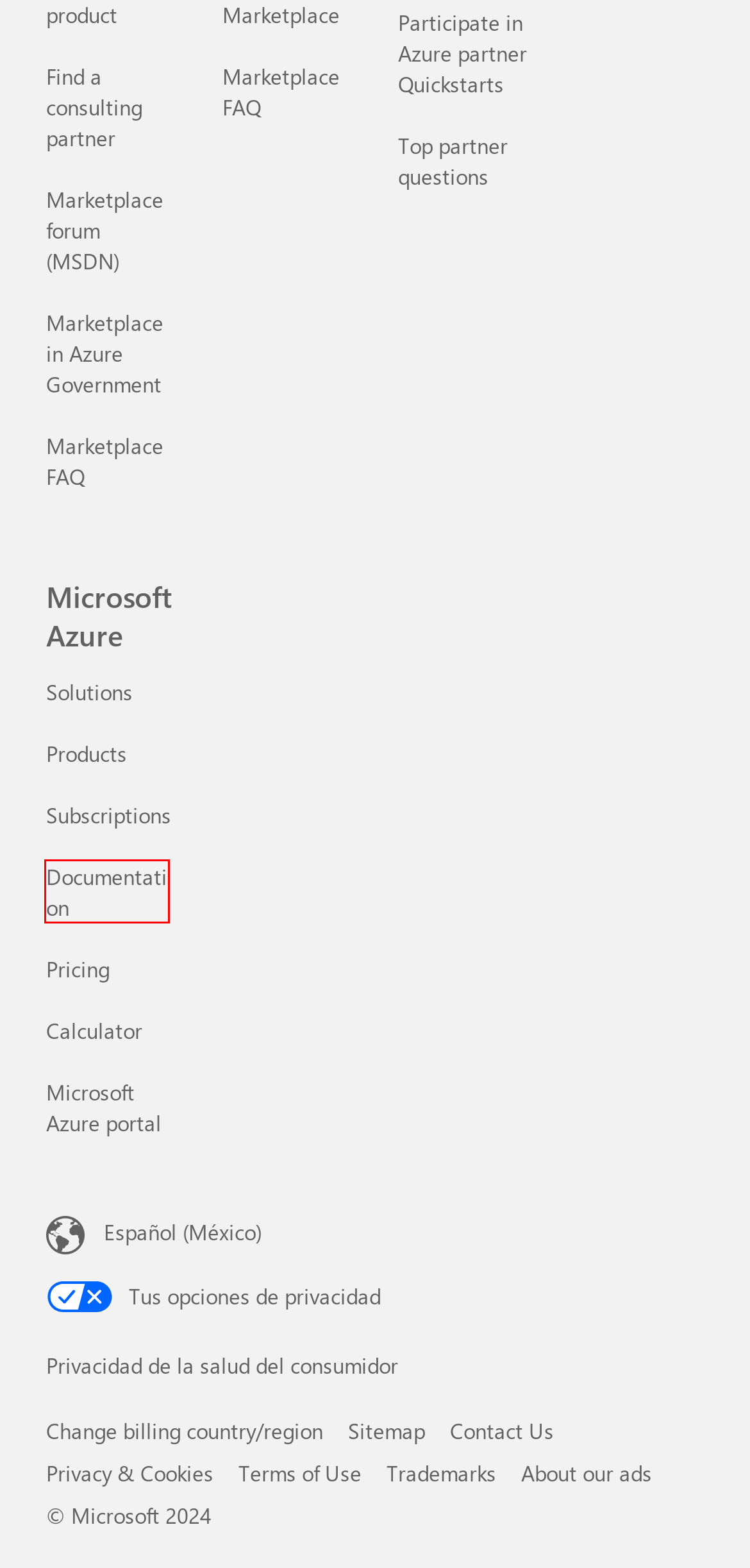You are looking at a webpage screenshot with a red bounding box around an element. Pick the description that best matches the new webpage after interacting with the element in the red bounding box. The possible descriptions are:
A. Microsoft Privacy Statement – Microsoft privacy
B. Trademark and Brand Guidelines | Microsoft Legal
C. Azure Government Marketplace - Azure Government | Microsoft Learn
D. Overview of the Microsoft commercial marketplace - Marketplace publisher | Microsoft Learn
E. Azure documentation | Microsoft Learn
F. Azure
G. Your request has been blocked. This could be
                        due to several reasons.
H. Microsoft Commercial Marketplace Terms of Use | Microsoft Learn

E